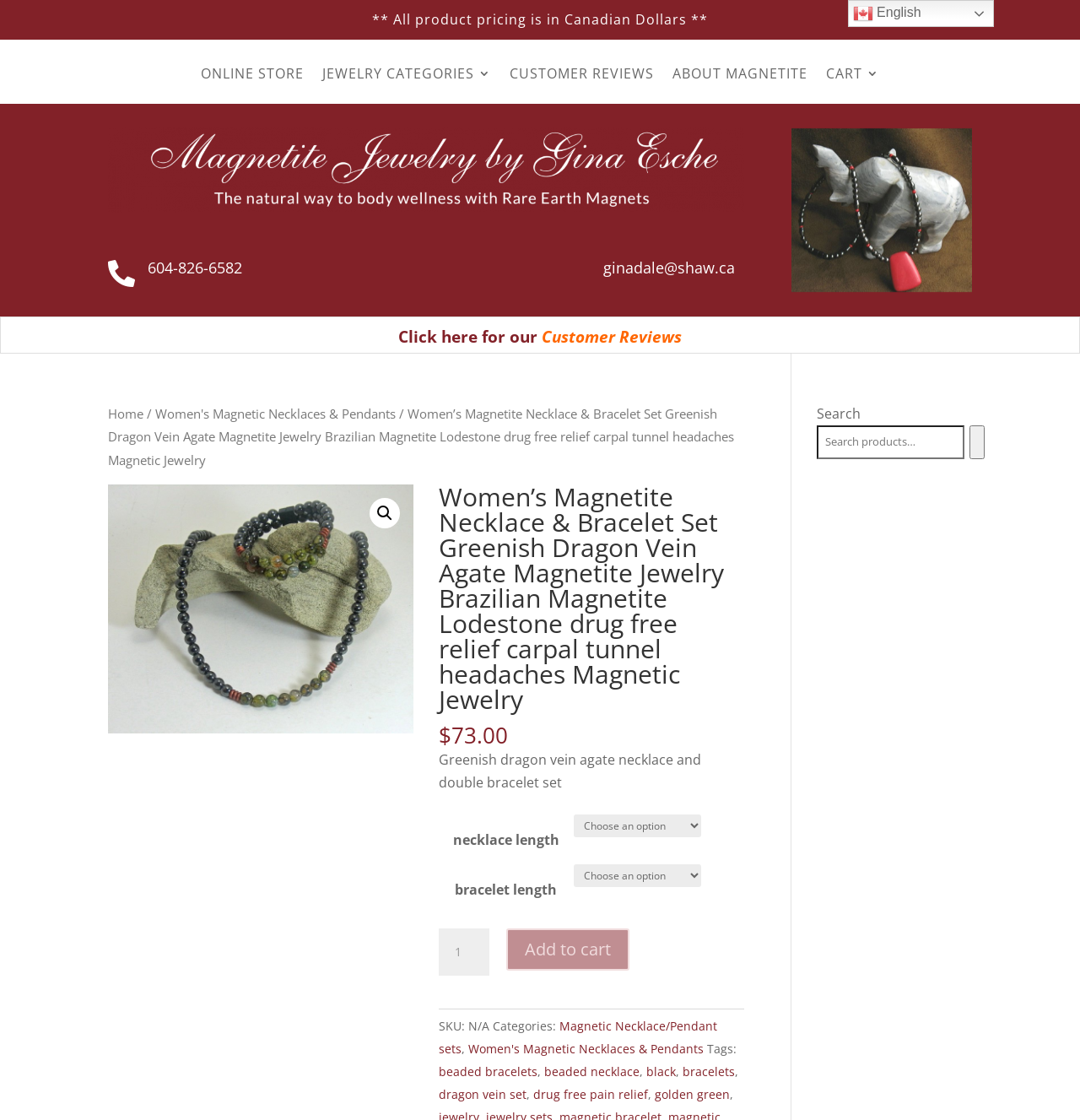Answer the question in a single word or phrase:
How do I contact the seller?

phone or email